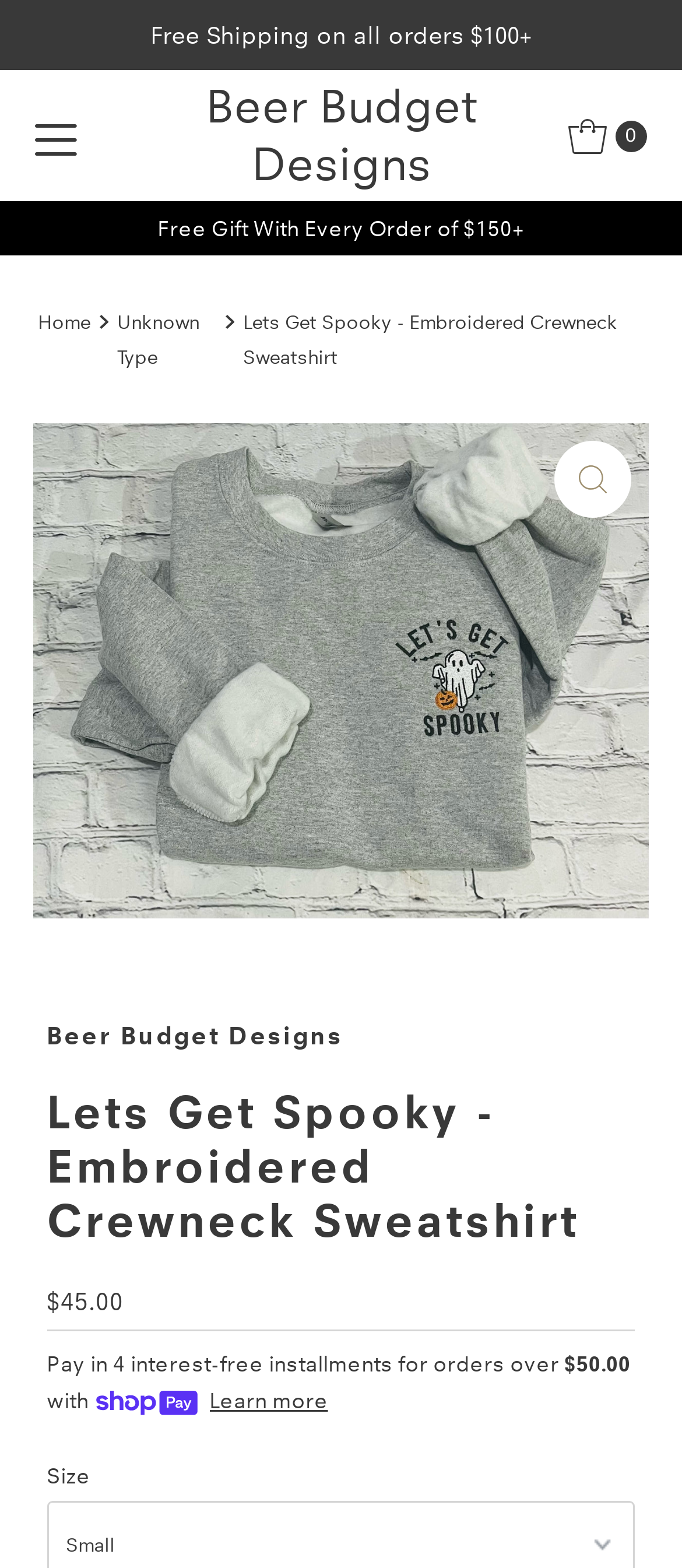What is the payment method offered?
We need a detailed and meticulous answer to the question.

I found the payment method 'Shop Pay' in the section of the webpage that discusses payment options, along with the option to 'Learn more' about it.